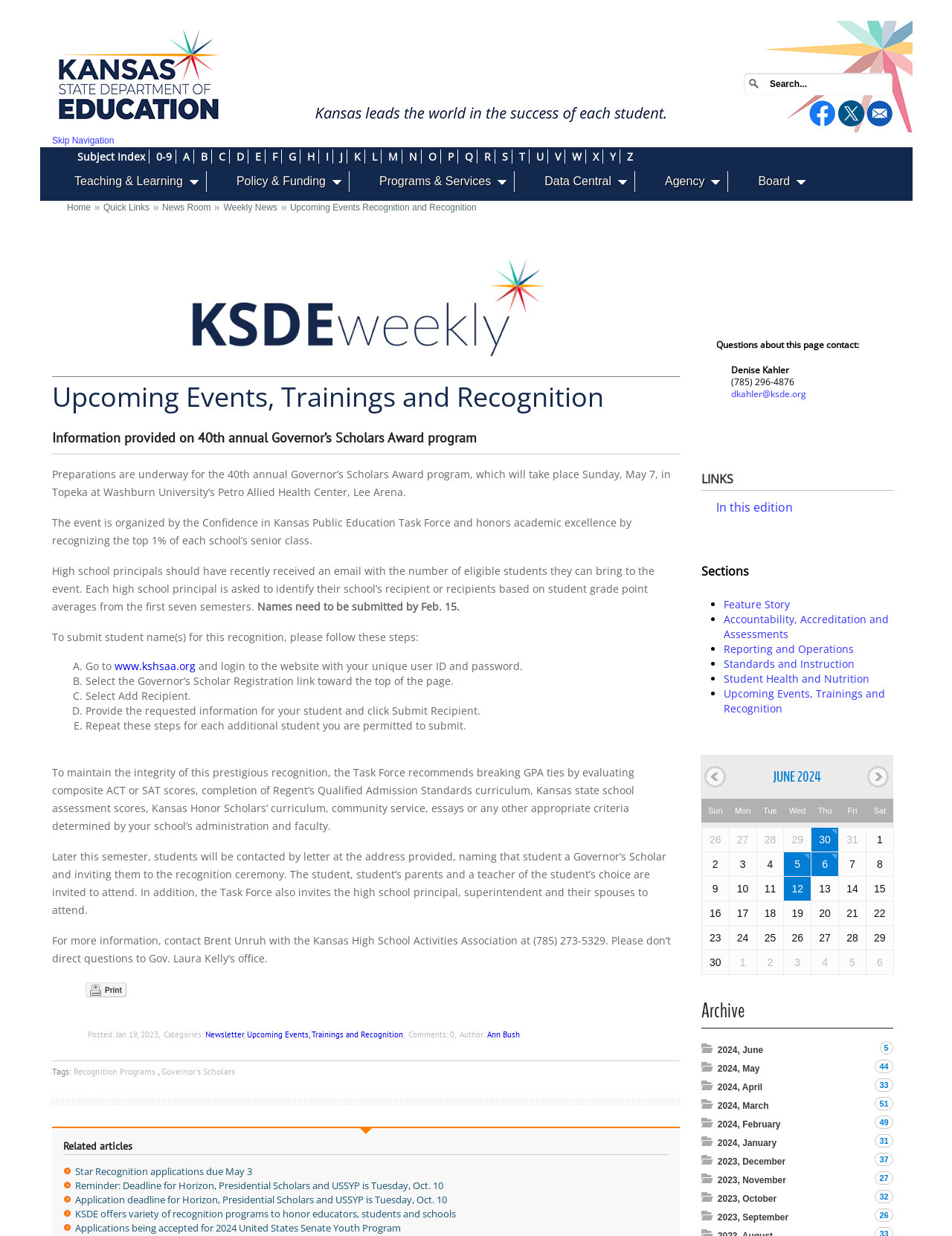Analyze the image and provide a detailed answer to the question: What is the 40th annual Governor’s Scholars Award program for?

The webpage mentions that the event honors academic excellence by recognizing the top 1% of each school’s senior class, indicating that the program is for recognizing and rewarding academic excellence.